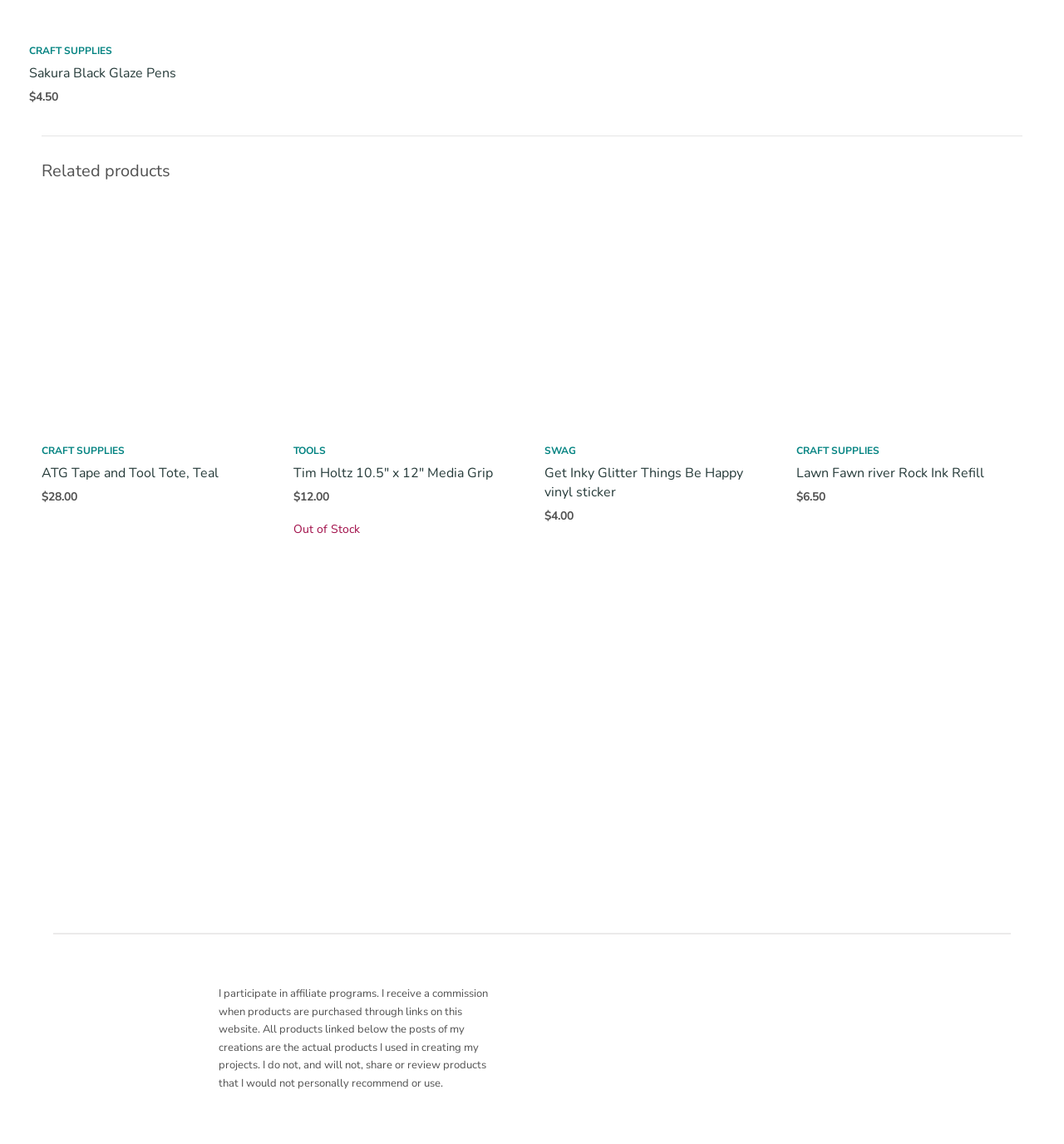Answer succinctly with a single word or phrase:
How much does the product 'ATG Tape and Tool Tote, Teal' cost?

$28.00